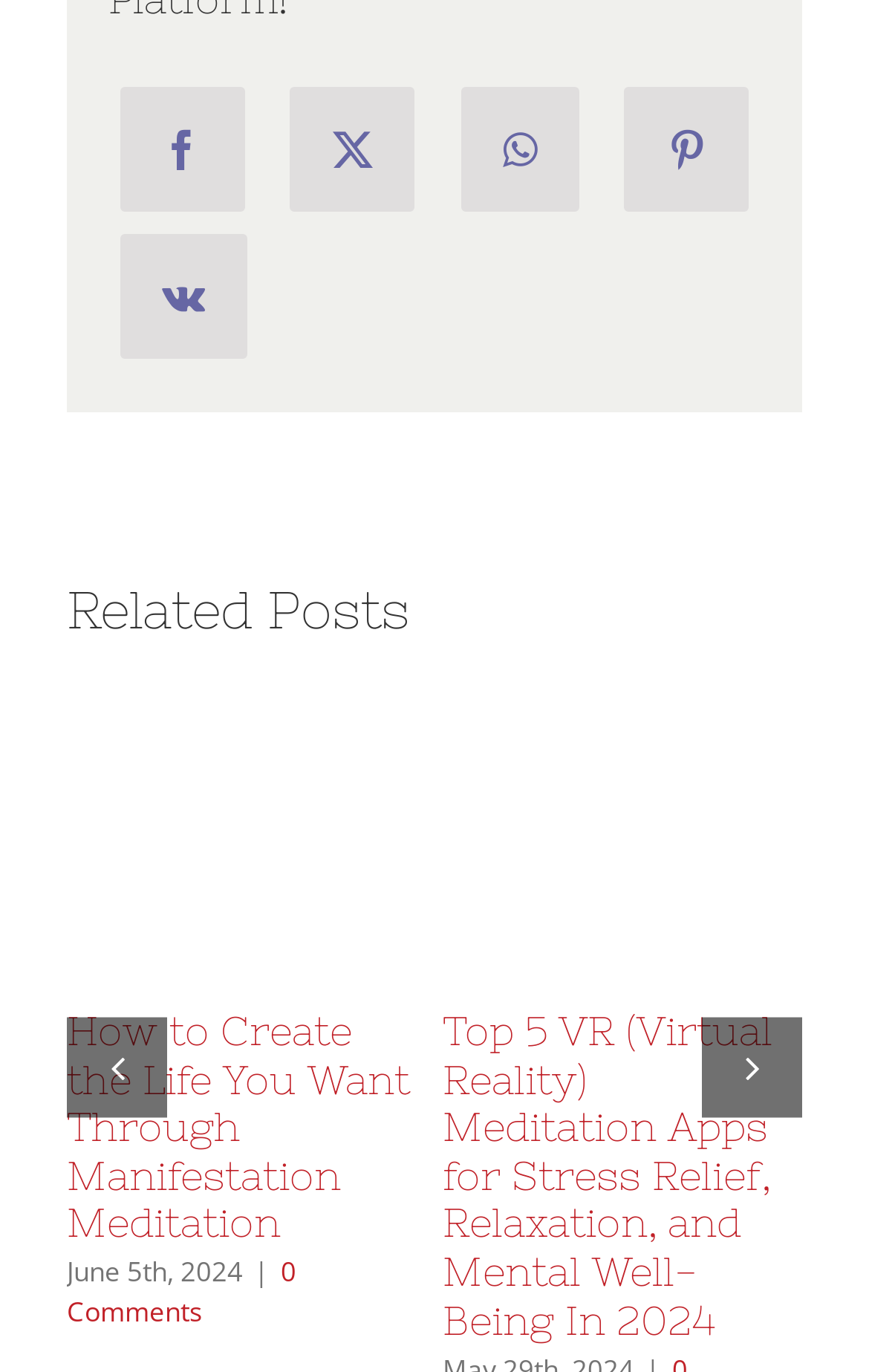Please determine the bounding box coordinates of the area that needs to be clicked to complete this task: 'Like a post'. The coordinates must be four float numbers between 0 and 1, formatted as [left, top, right, bottom].

None